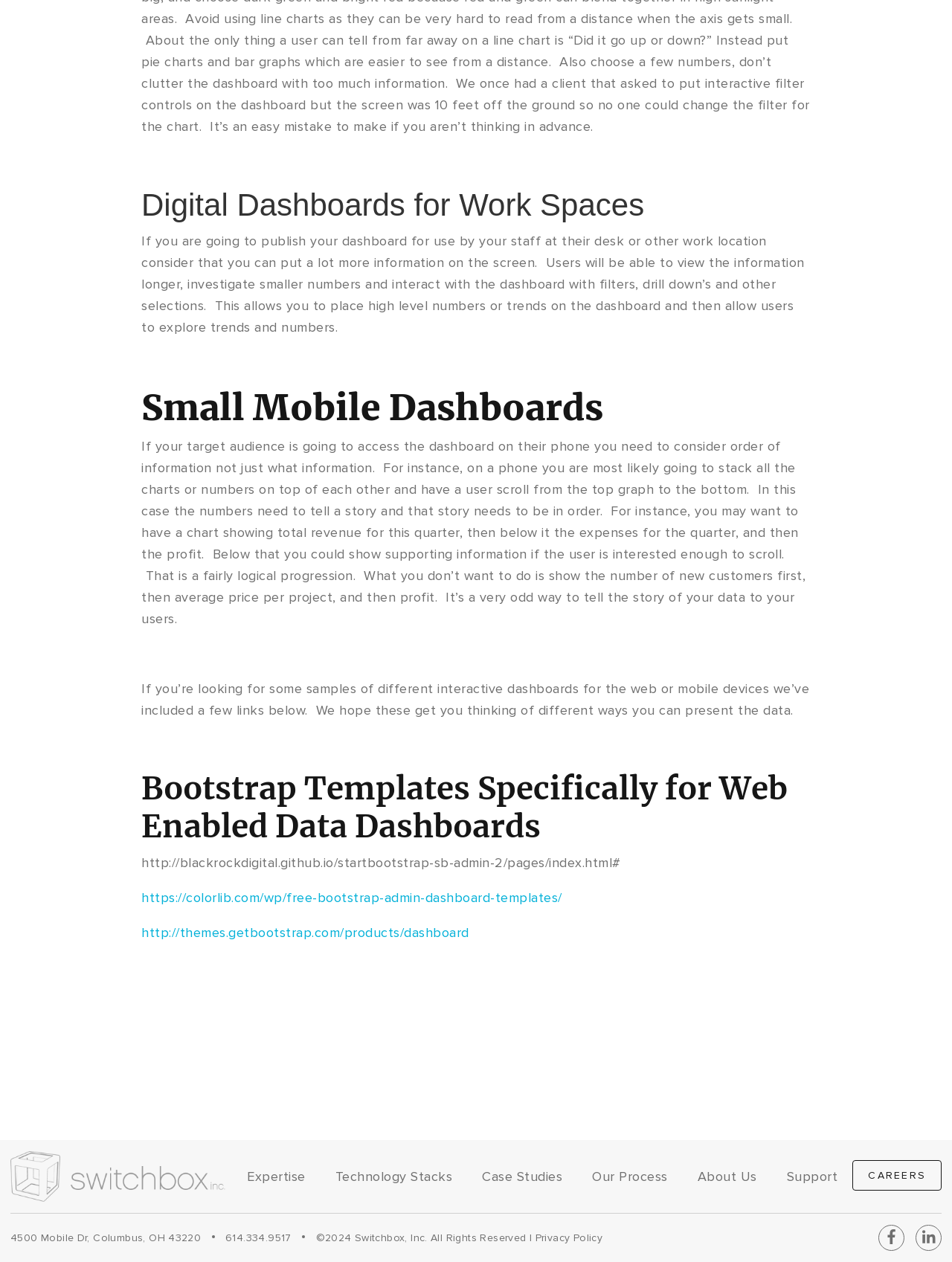Determine the bounding box coordinates for the region that must be clicked to execute the following instruction: "Click on 'BACK TO BLOG/INSIGHTS'".

[0.289, 0.908, 0.418, 0.926]